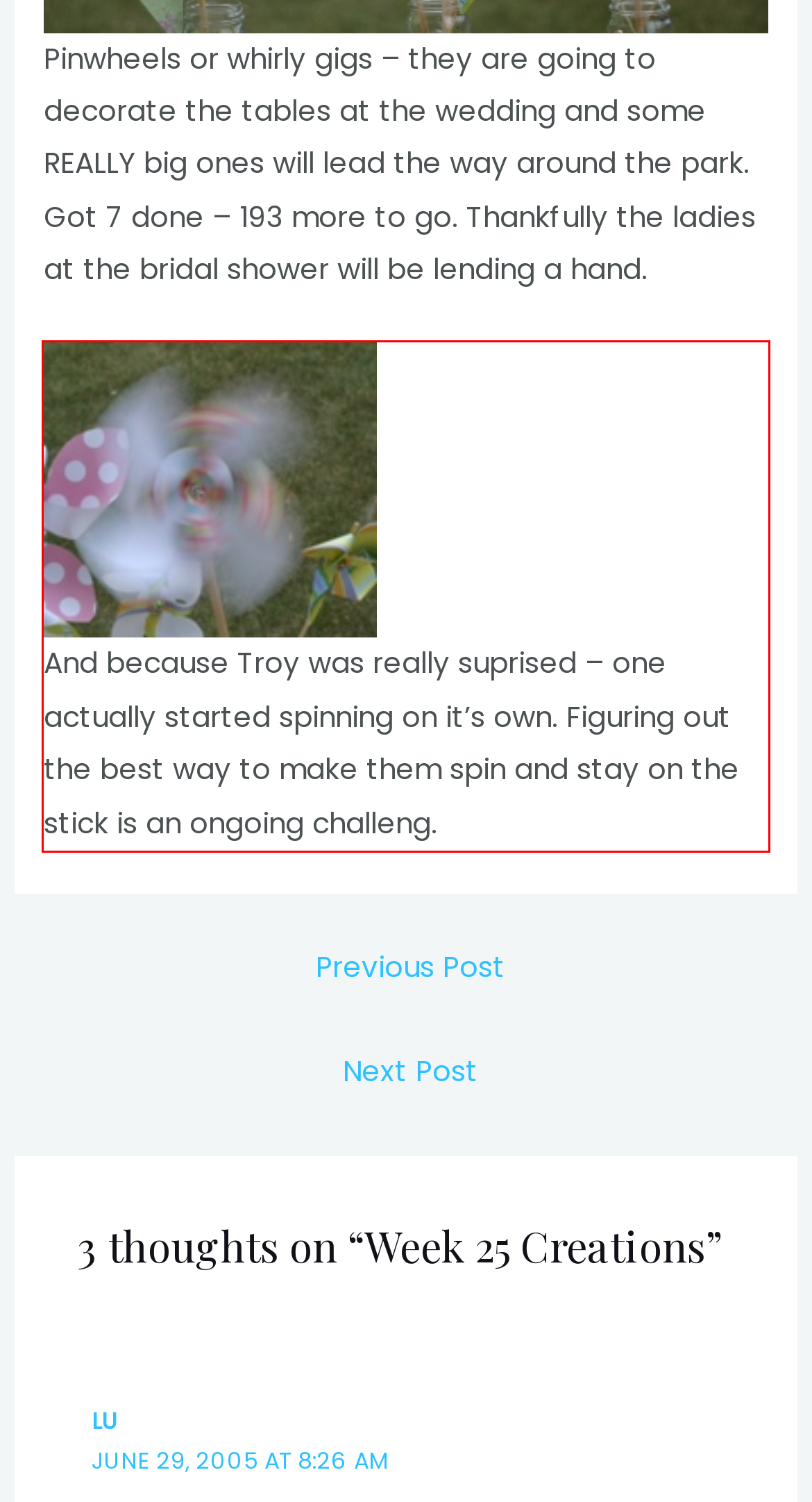You are provided with a webpage screenshot that includes a red rectangle bounding box. Extract the text content from within the bounding box using OCR.

And because Troy was really suprised – one actually started spinning on it’s own. Figuring out the best way to make them spin and stay on the stick is an ongoing challeng.